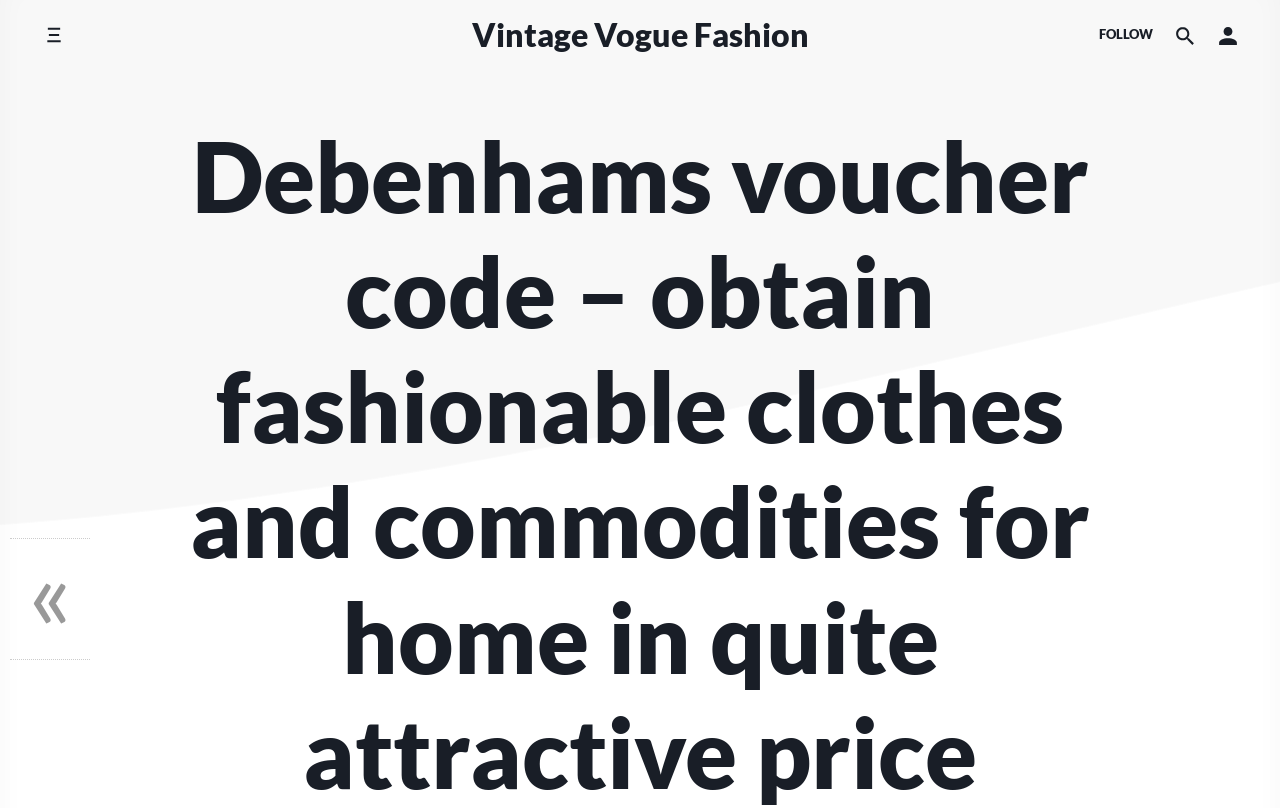Answer the following query concisely with a single word or phrase:
What is the purpose of the button with the text 'Toggle side menu'?

To open or close the side menu